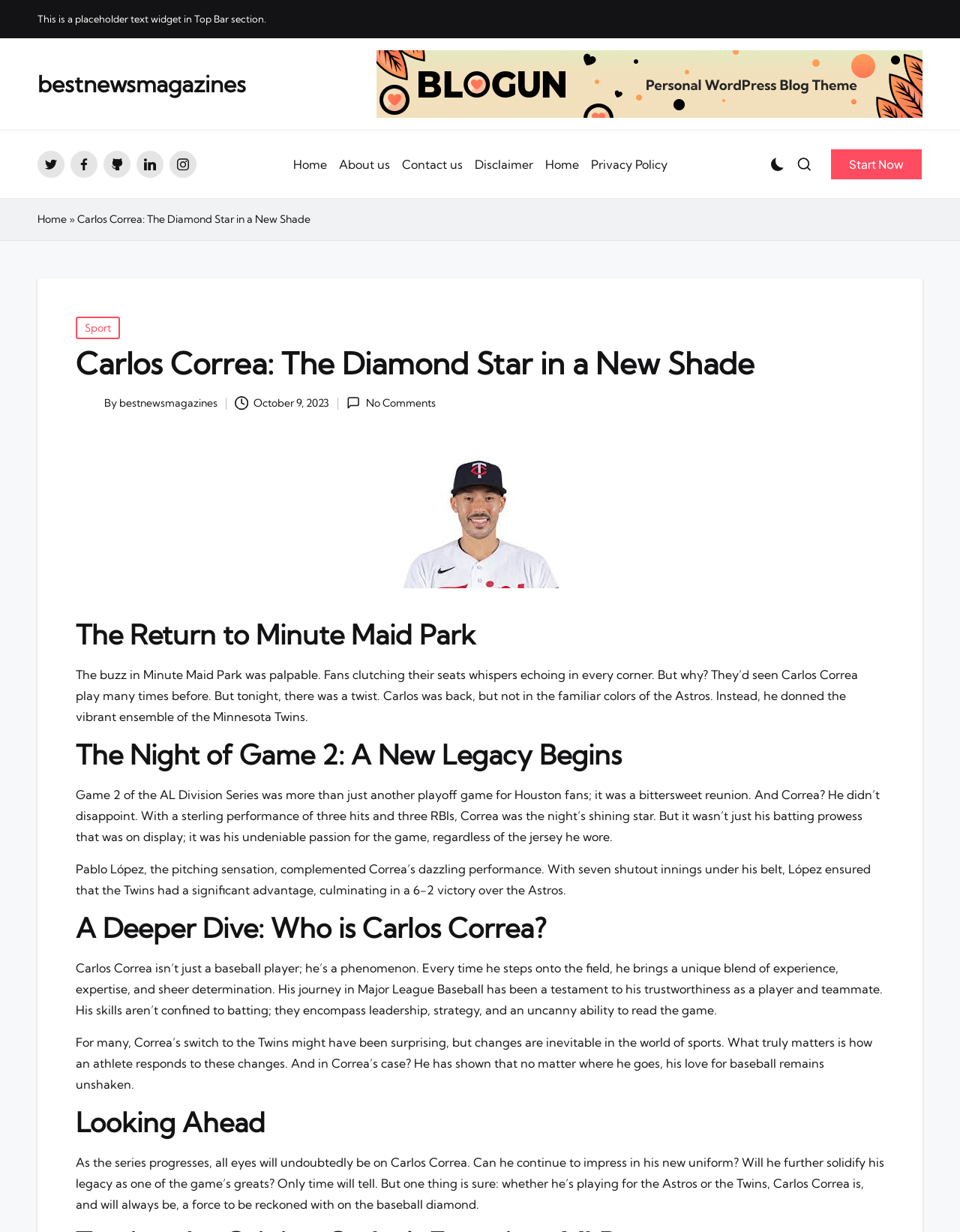What is the color of the team Carlos Correa is currently playing for?
Using the image, provide a concise answer in one word or a short phrase.

Vibrant ensemble of the Minnesota Twins